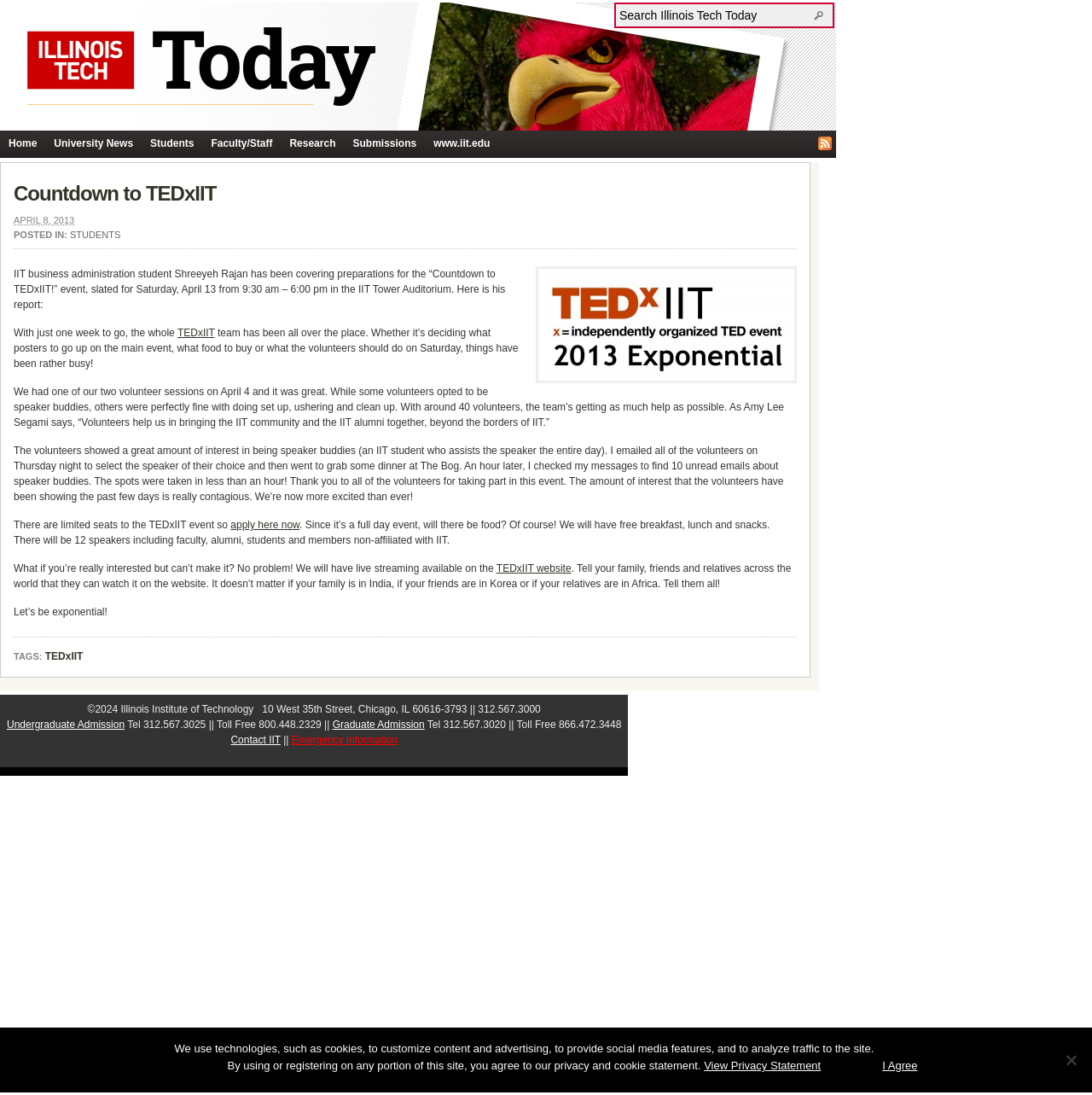What is the name of the student who wrote the report?
From the screenshot, provide a brief answer in one word or phrase.

Shreeyeh Rajan